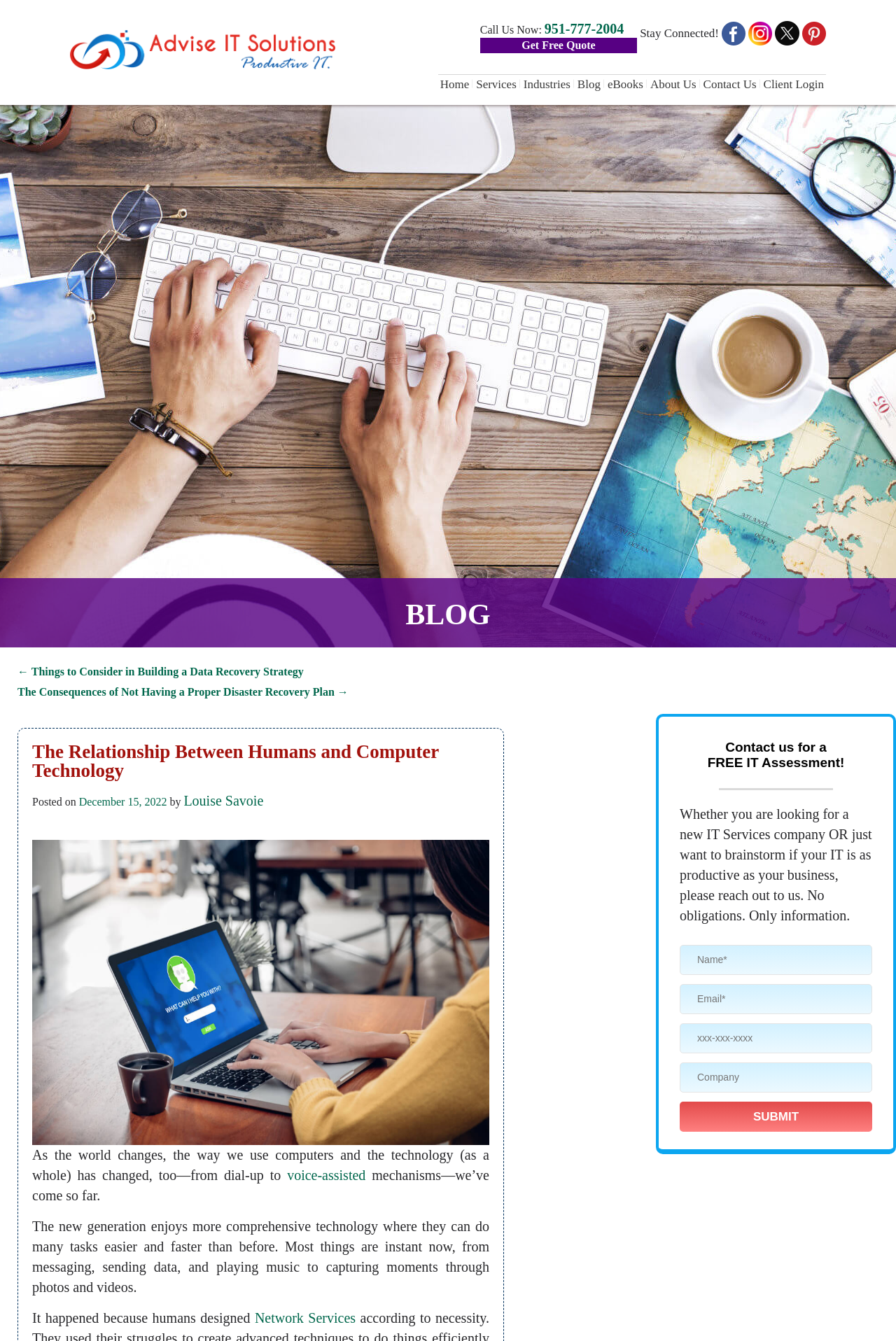Answer the following query with a single word or phrase:
What is the name of the author of the current article?

Louise Savoie